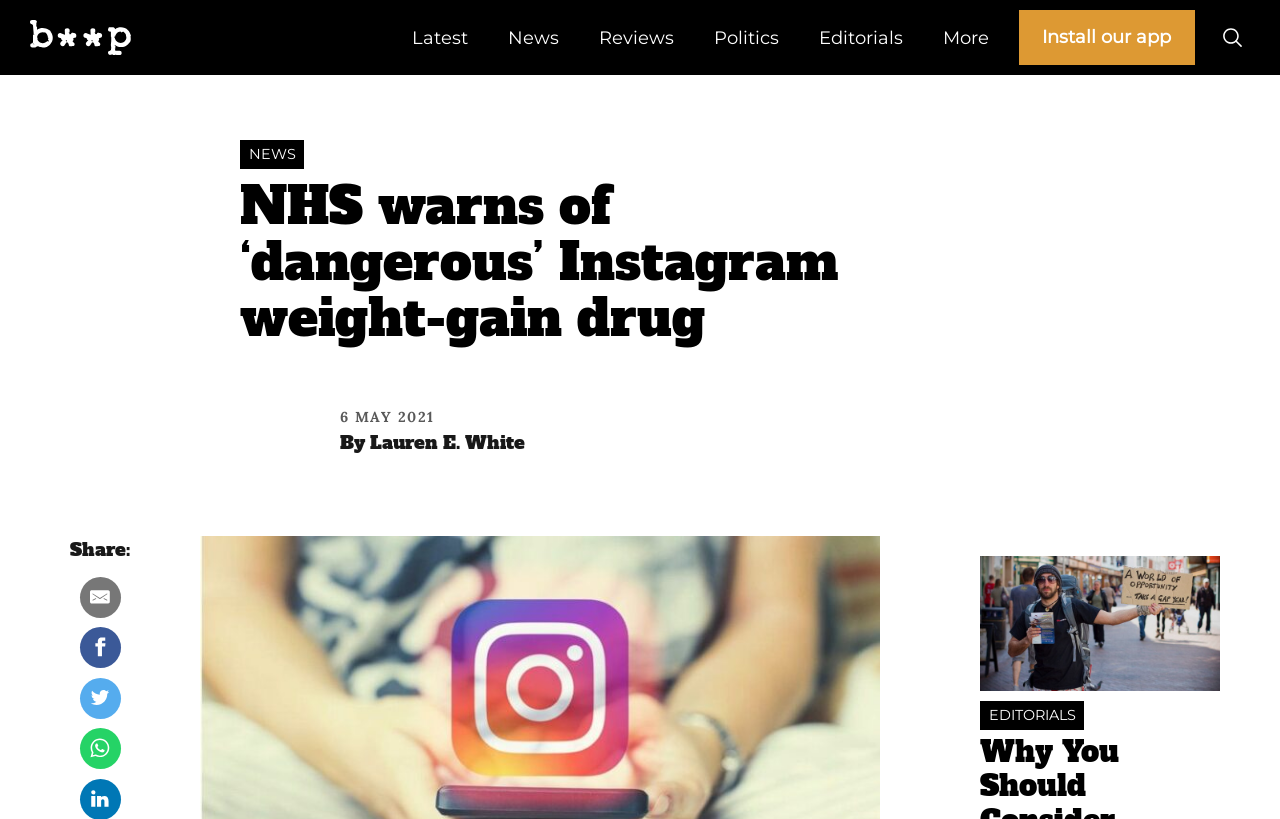What is the category of the article?
Refer to the image and provide a one-word or short phrase answer.

NEWS